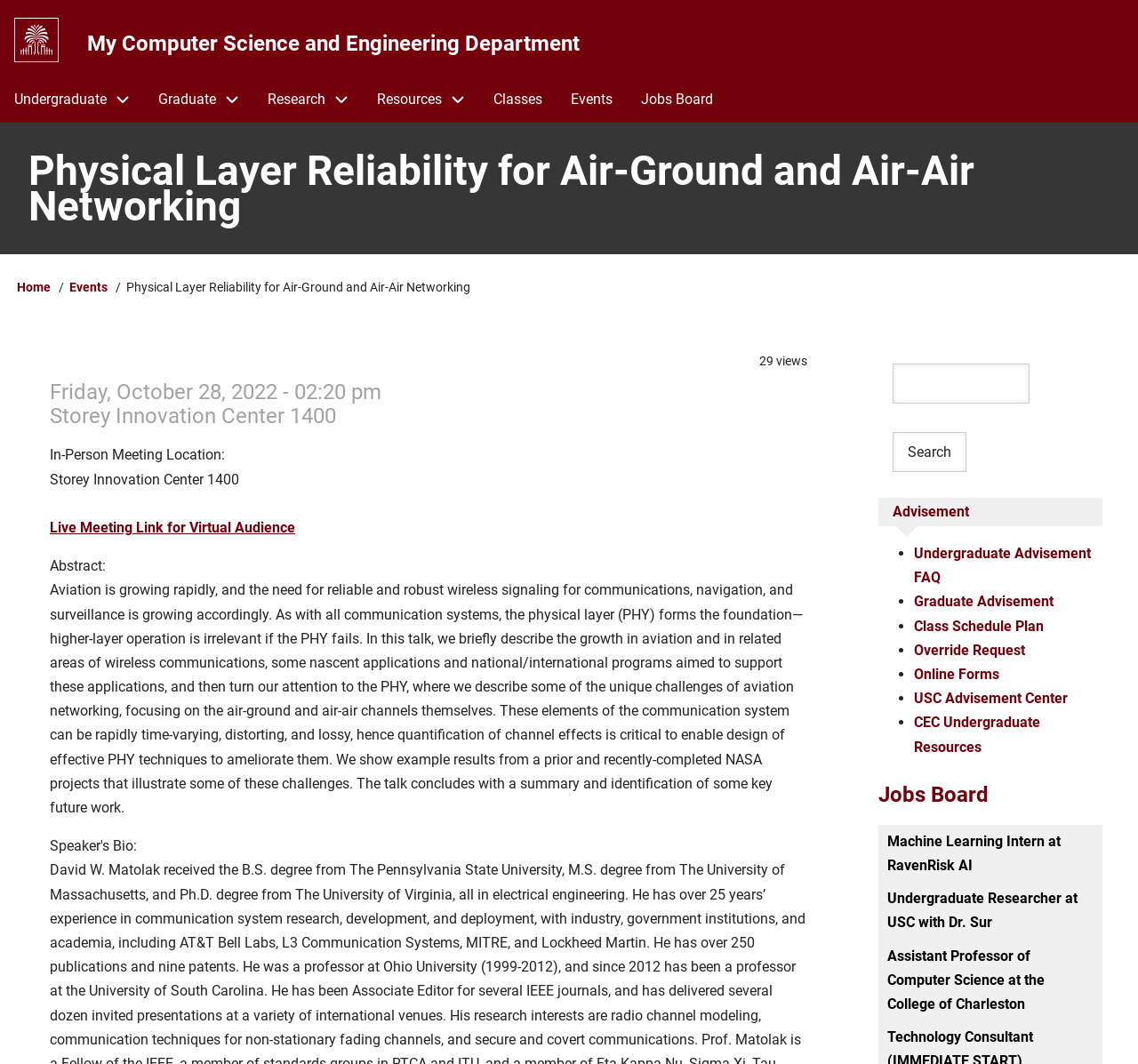Identify the bounding box coordinates for the element you need to click to achieve the following task: "Go to 'Undergraduate Advisement FAQ'". The coordinates must be four float values ranging from 0 to 1, formatted as [left, top, right, bottom].

[0.803, 0.512, 0.959, 0.551]